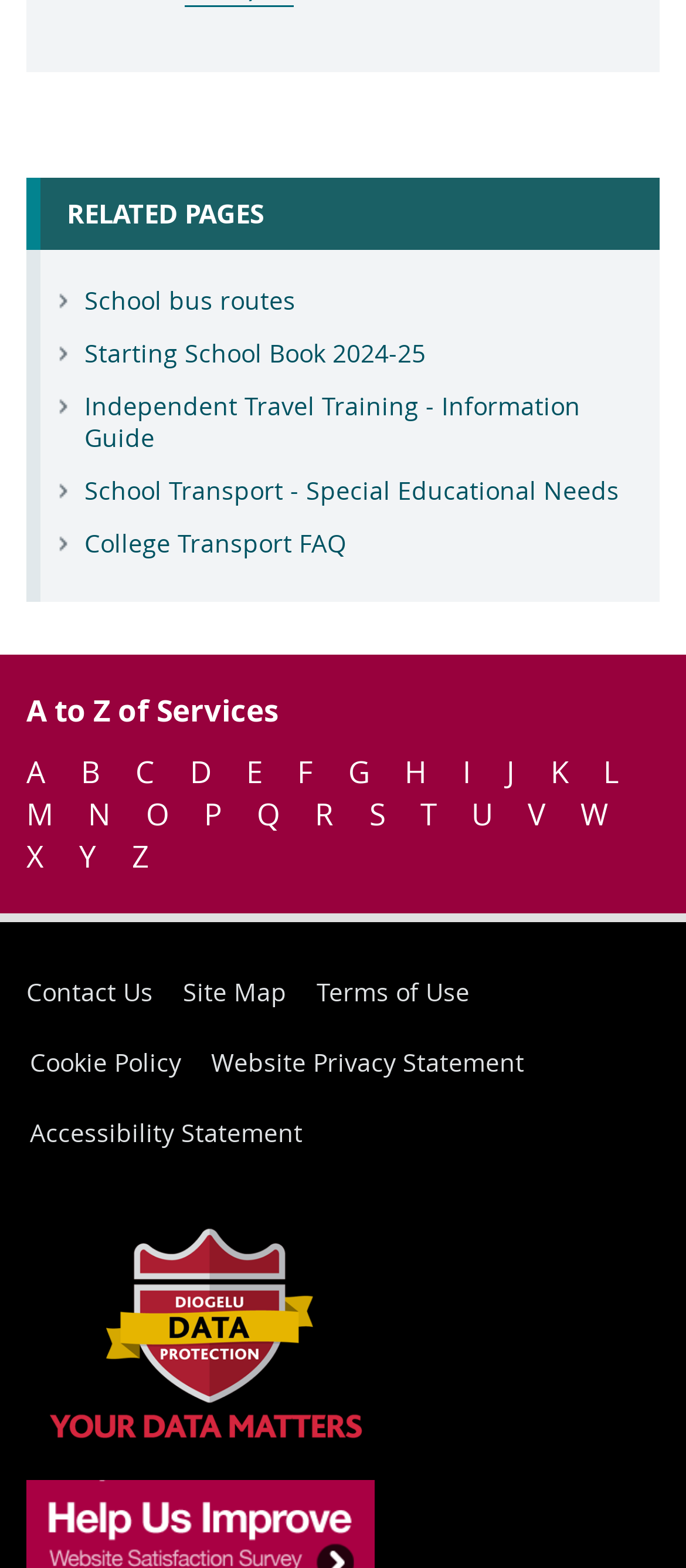Indicate the bounding box coordinates of the element that must be clicked to execute the instruction: "View College Transport FAQ". The coordinates should be given as four float numbers between 0 and 1, i.e., [left, top, right, bottom].

[0.123, 0.336, 0.505, 0.357]